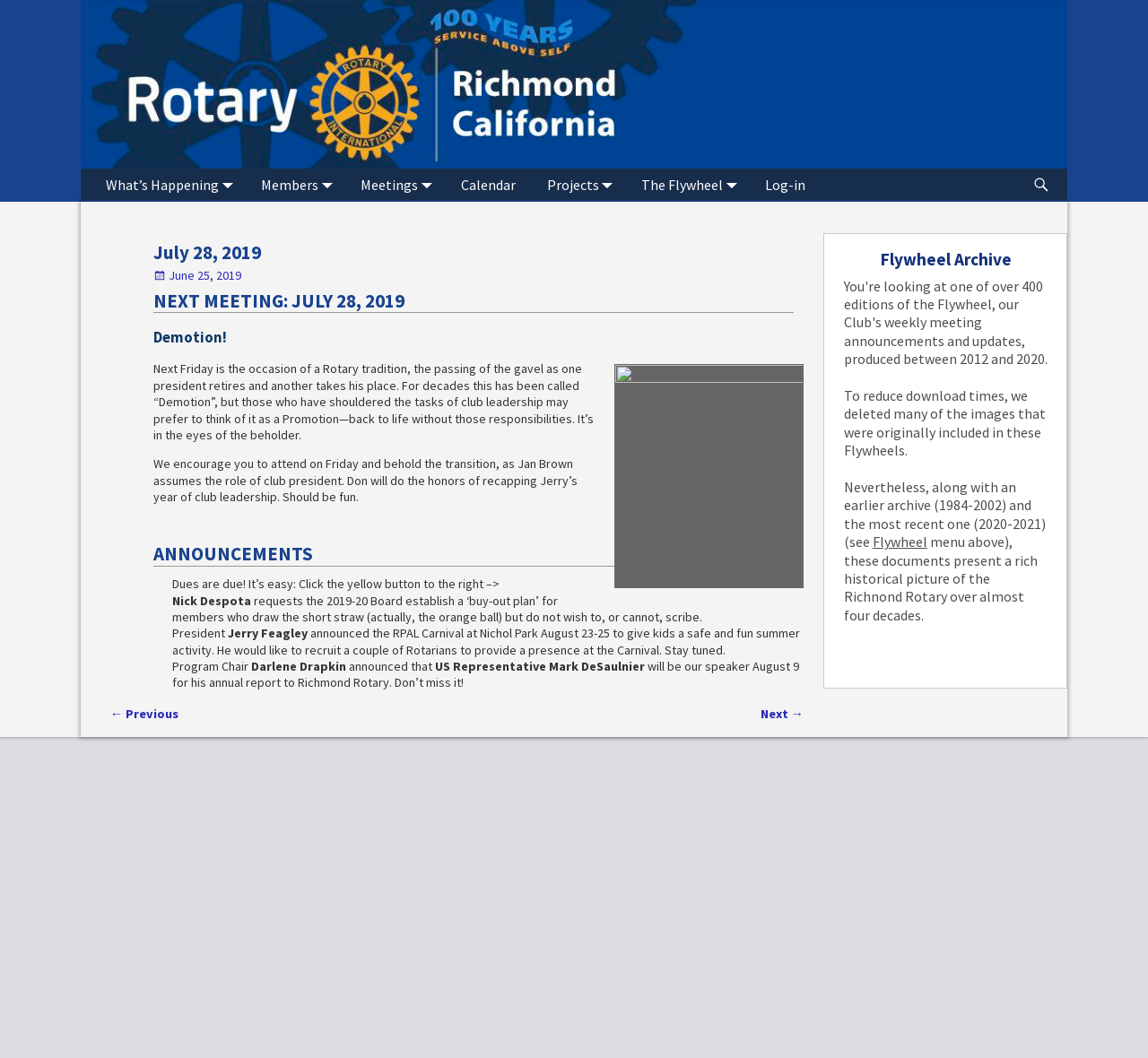Identify the bounding box for the given UI element using the description provided. Coordinates should be in the format (top-left x, top-left y, bottom-right x, bottom-right y) and must be between 0 and 1. Here is the description: ← Previous

[0.096, 0.667, 0.156, 0.682]